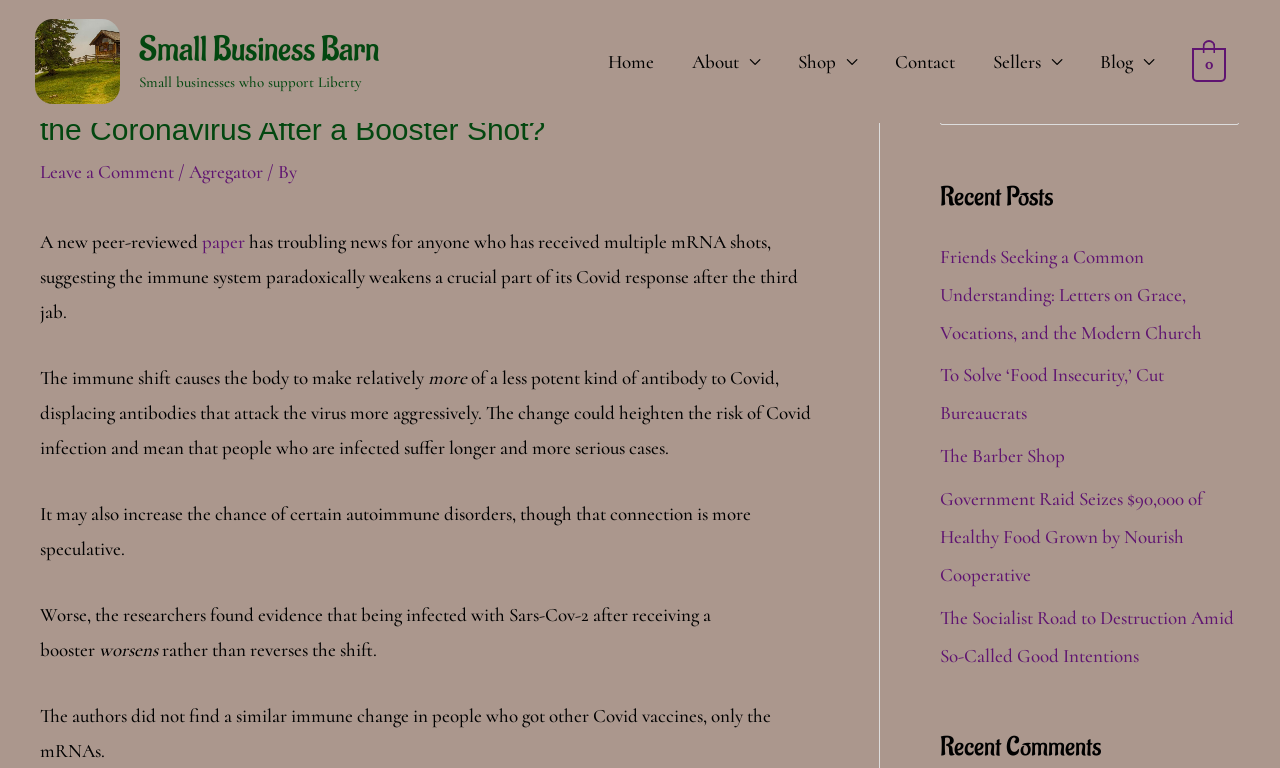Please find the bounding box coordinates of the section that needs to be clicked to achieve this instruction: "Read the 'Do Covid mRNA Vaccines Damage Our Ability To Control the Coronavirus After a Booster Shot?' article".

[0.031, 0.099, 0.64, 0.193]